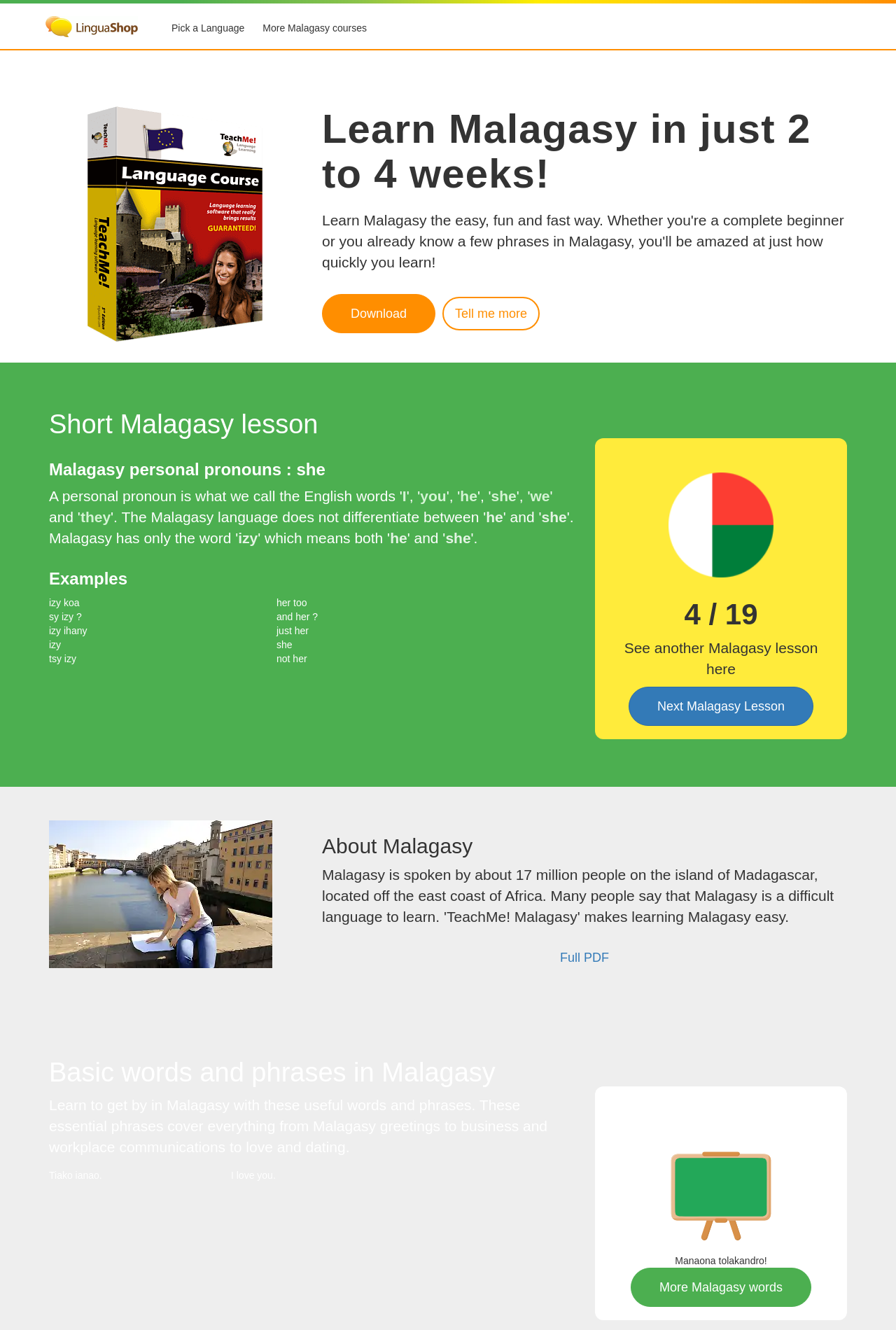By analyzing the image, answer the following question with a detailed response: What is the purpose of the 'Next Malagasy Lesson' link?

The 'Next Malagasy Lesson' link is located at the bottom of the webpage and is likely intended to allow users to access the next lesson in the Malagasy course.